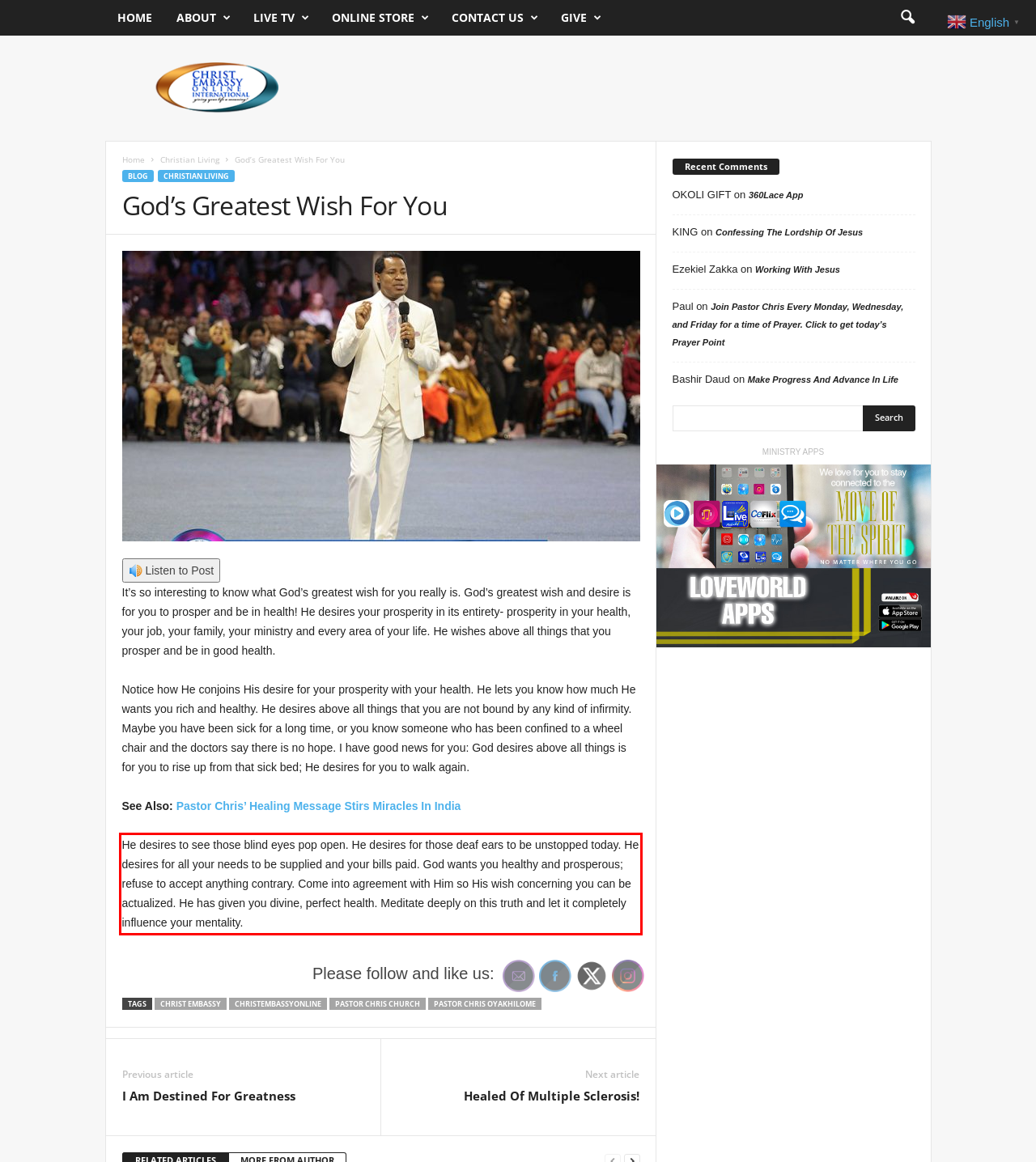From the given screenshot of a webpage, identify the red bounding box and extract the text content within it.

He desires to see those blind eyes pop open. He desires for those deaf ears to be unstopped today. He desires for all your needs to be supplied and your bills paid. God wants you healthy and prosperous; refuse to accept anything contrary. Come into agreement with Him so His wish concerning you can be actualized. He has given you divine, perfect health. Meditate deeply on this truth and let it completely influence your mentality.